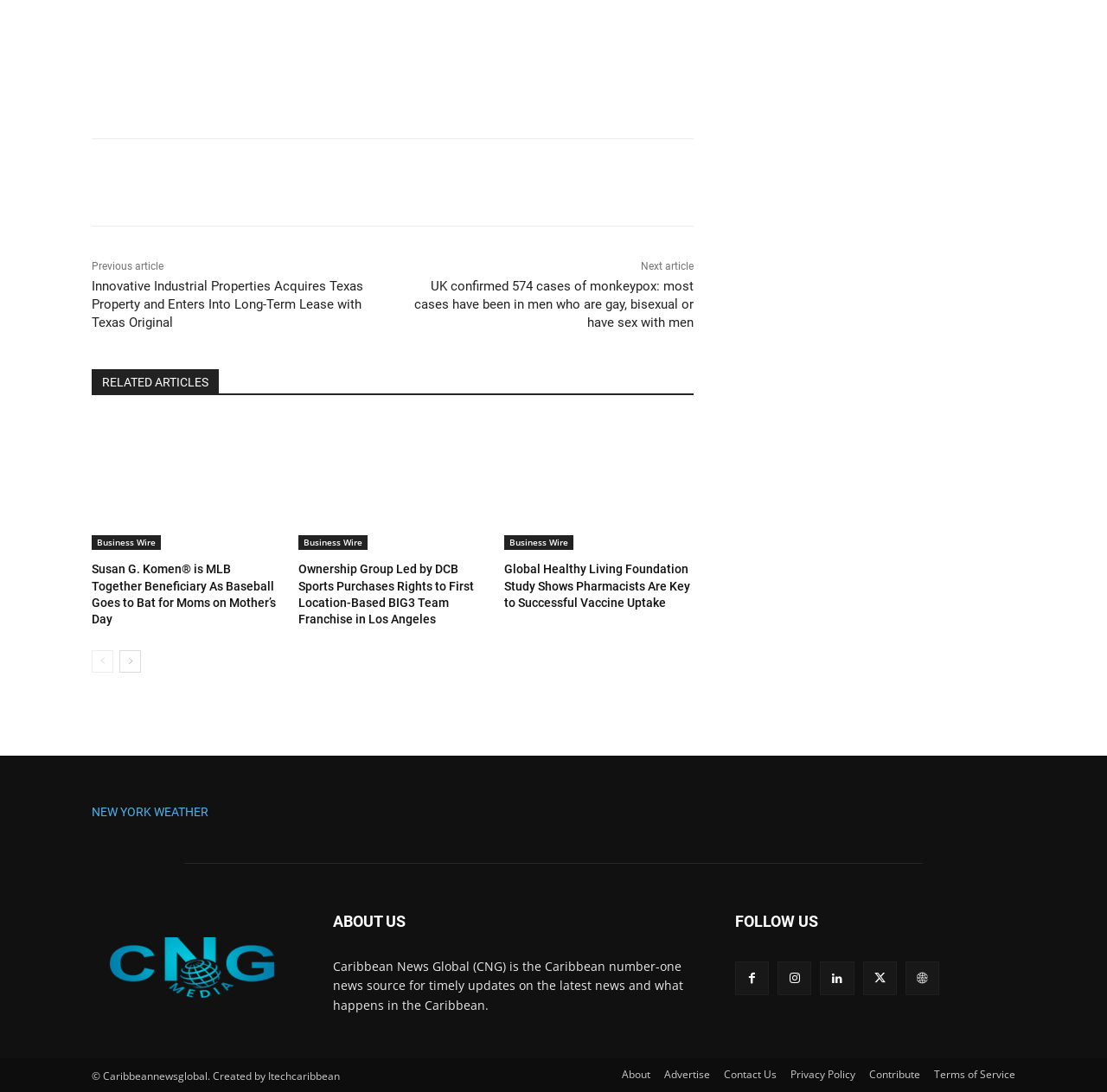Specify the bounding box coordinates of the area that needs to be clicked to achieve the following instruction: "Check the weather in New York".

[0.083, 0.734, 0.188, 0.747]